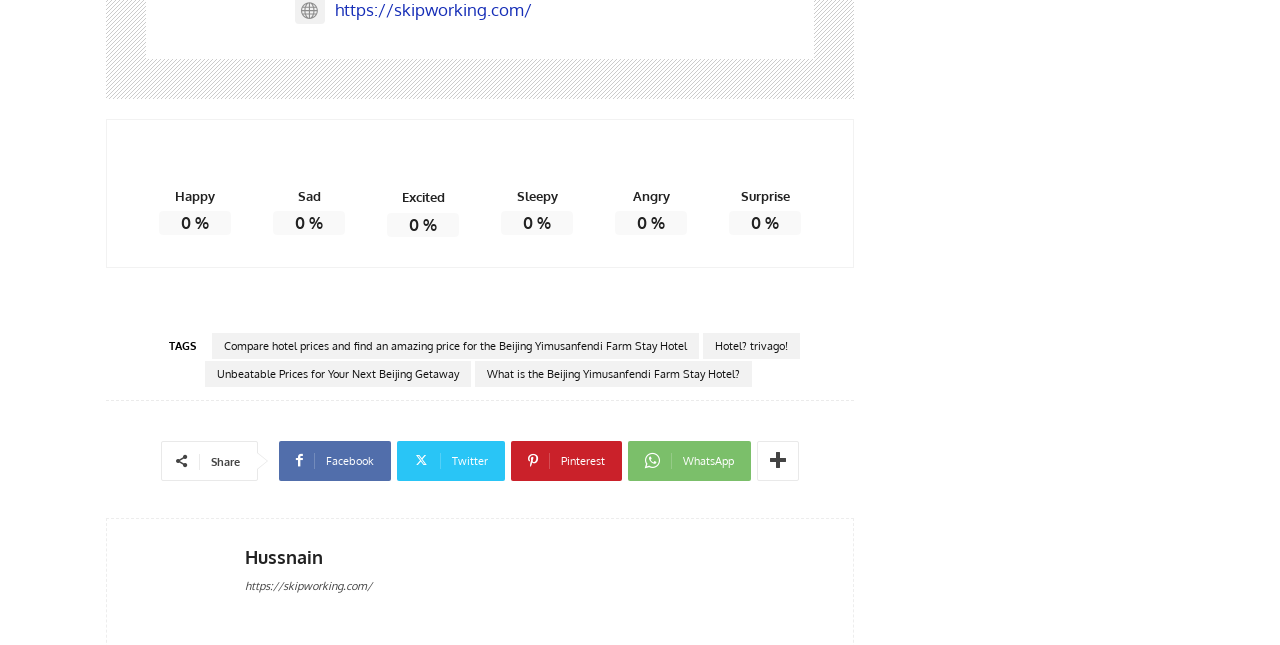Respond to the question below with a single word or phrase:
How many hotel-related links are there?

4